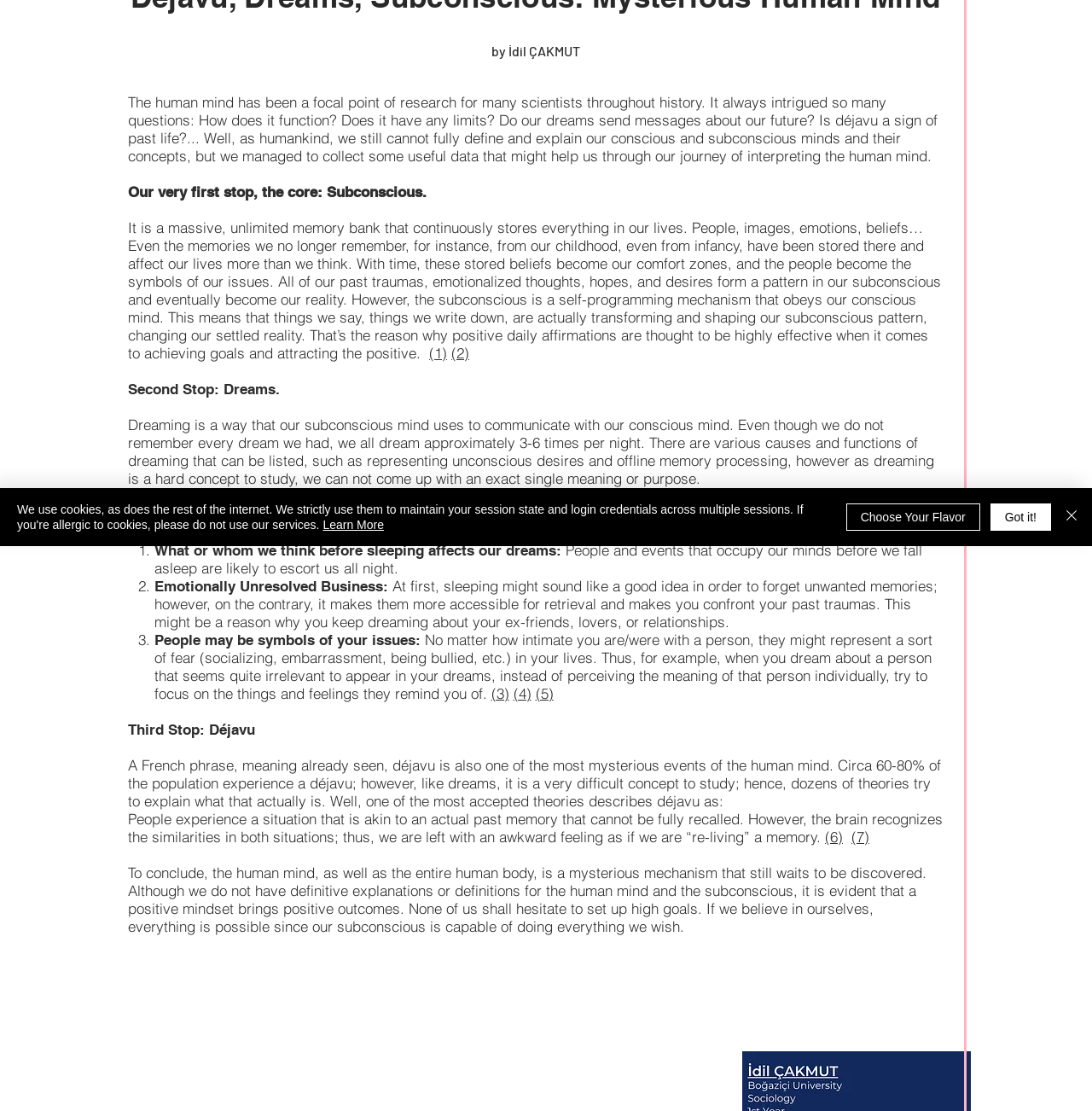Given the description "Learn More", determine the bounding box of the corresponding UI element.

[0.296, 0.466, 0.352, 0.478]